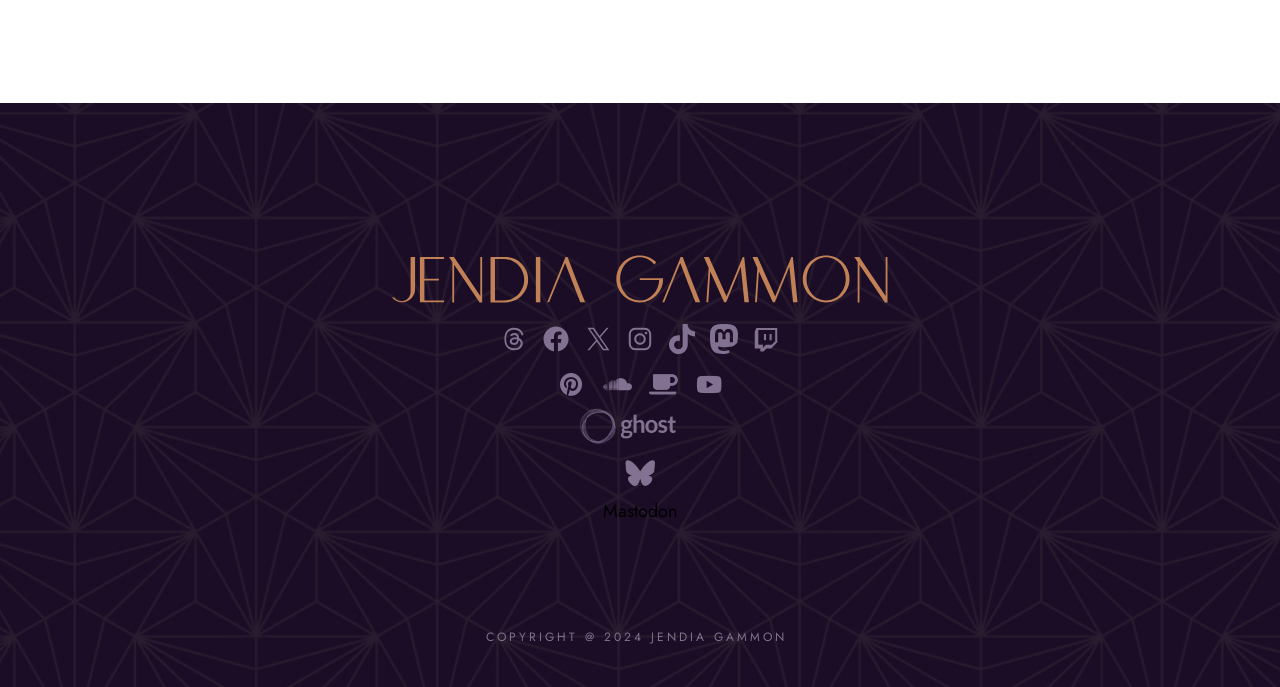What is the name of the link in the middle?
Based on the screenshot, answer the question with a single word or phrase.

Bluesky Purple